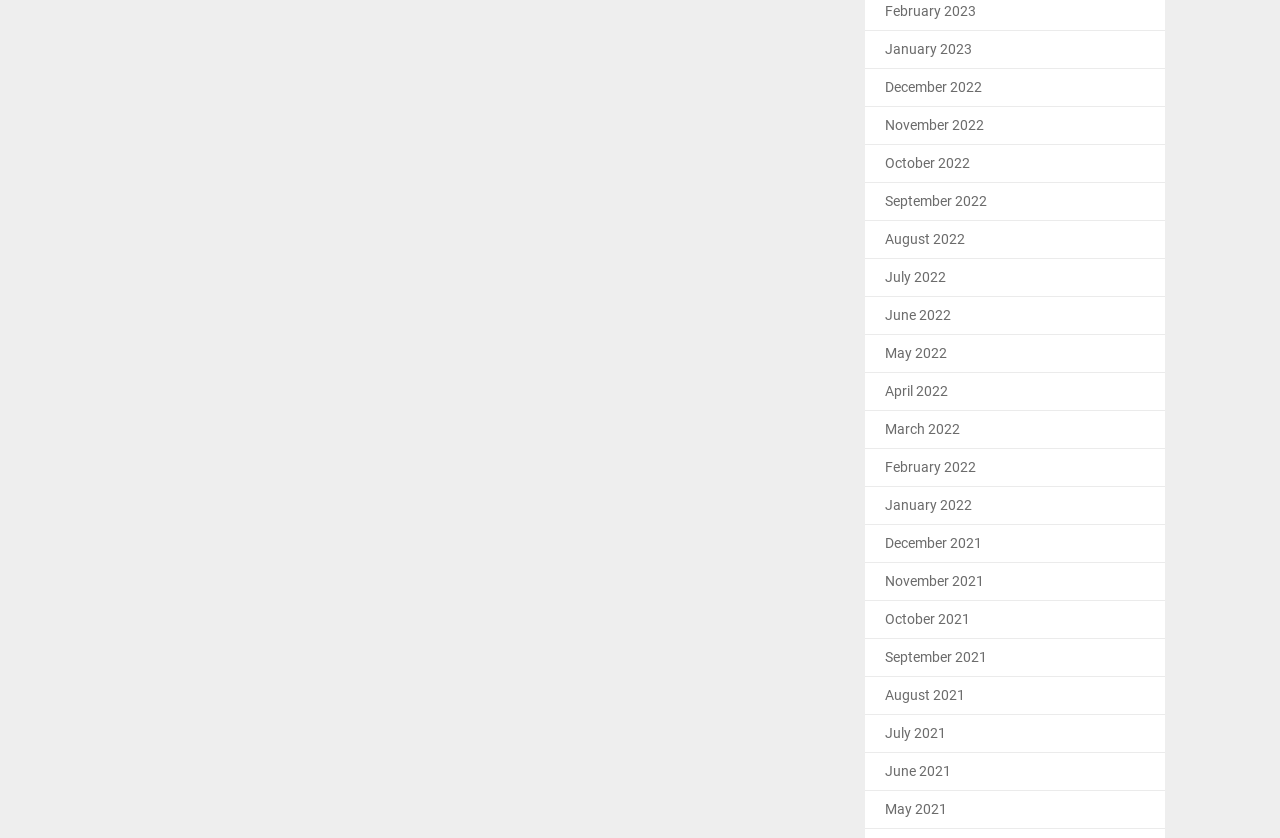Given the description of a UI element: "June 2022", identify the bounding box coordinates of the matching element in the webpage screenshot.

[0.691, 0.366, 0.743, 0.385]